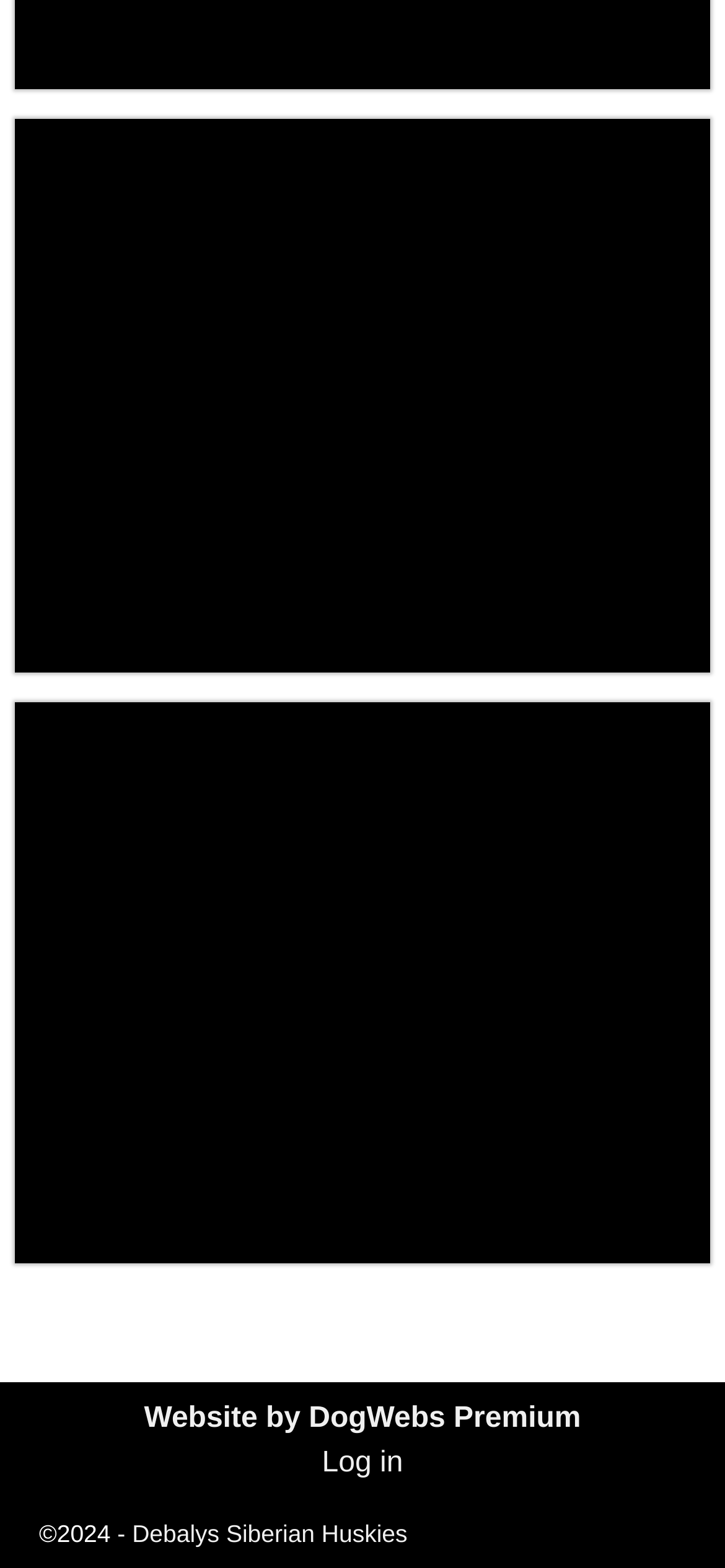Refer to the image and provide an in-depth answer to the question:
What is the name of the company that created the website?

I found the name of the company that created the website by looking at the link at the bottom of the page, which says 'Website by DogWebs Premium'. This suggests that DogWebs Premium is a web development company that created the website for Debalys Siberian Huskies.